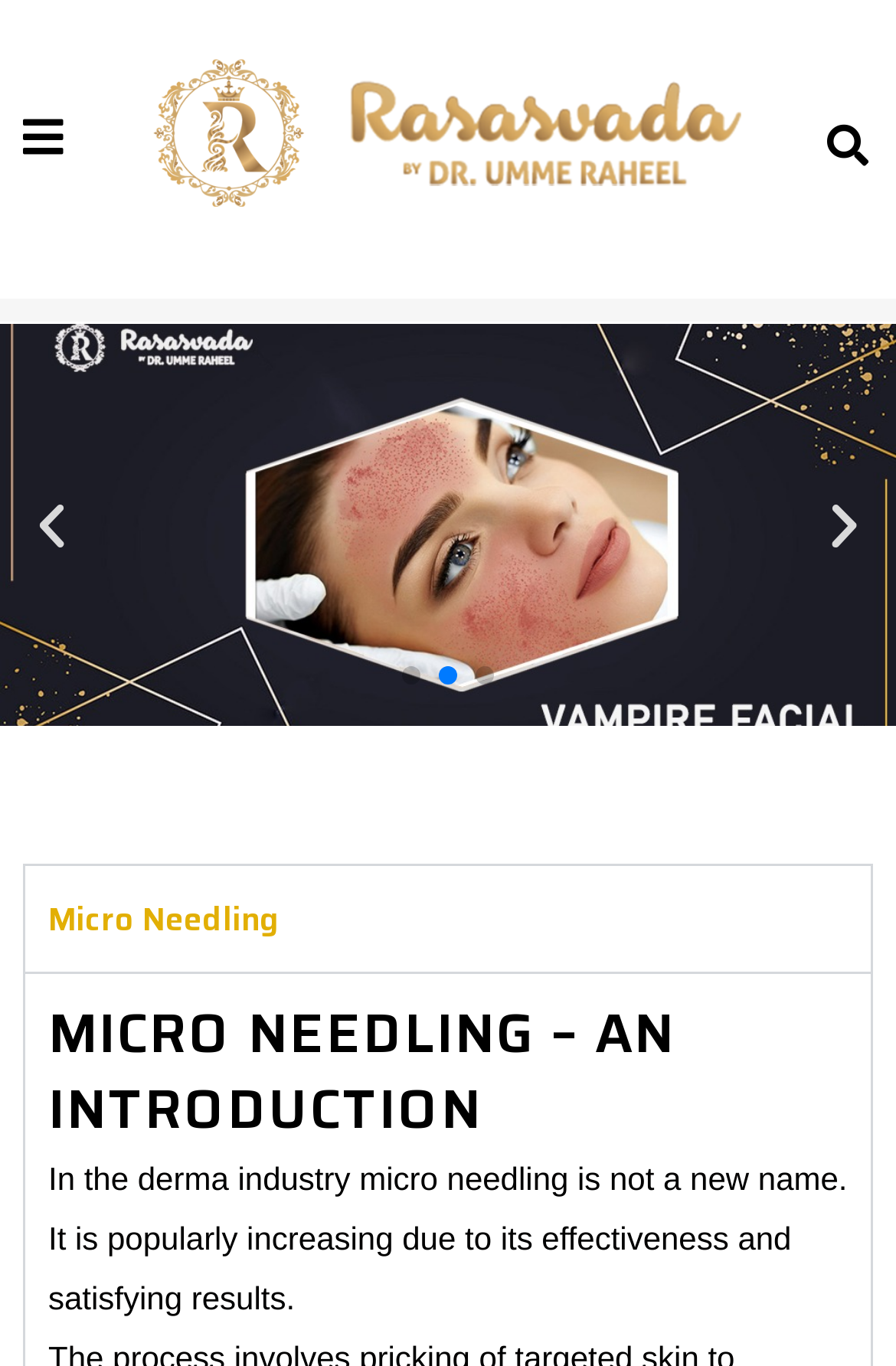Find the bounding box coordinates of the element to click in order to complete the given instruction: "Go to the next slide."

[0.91, 0.363, 0.974, 0.405]